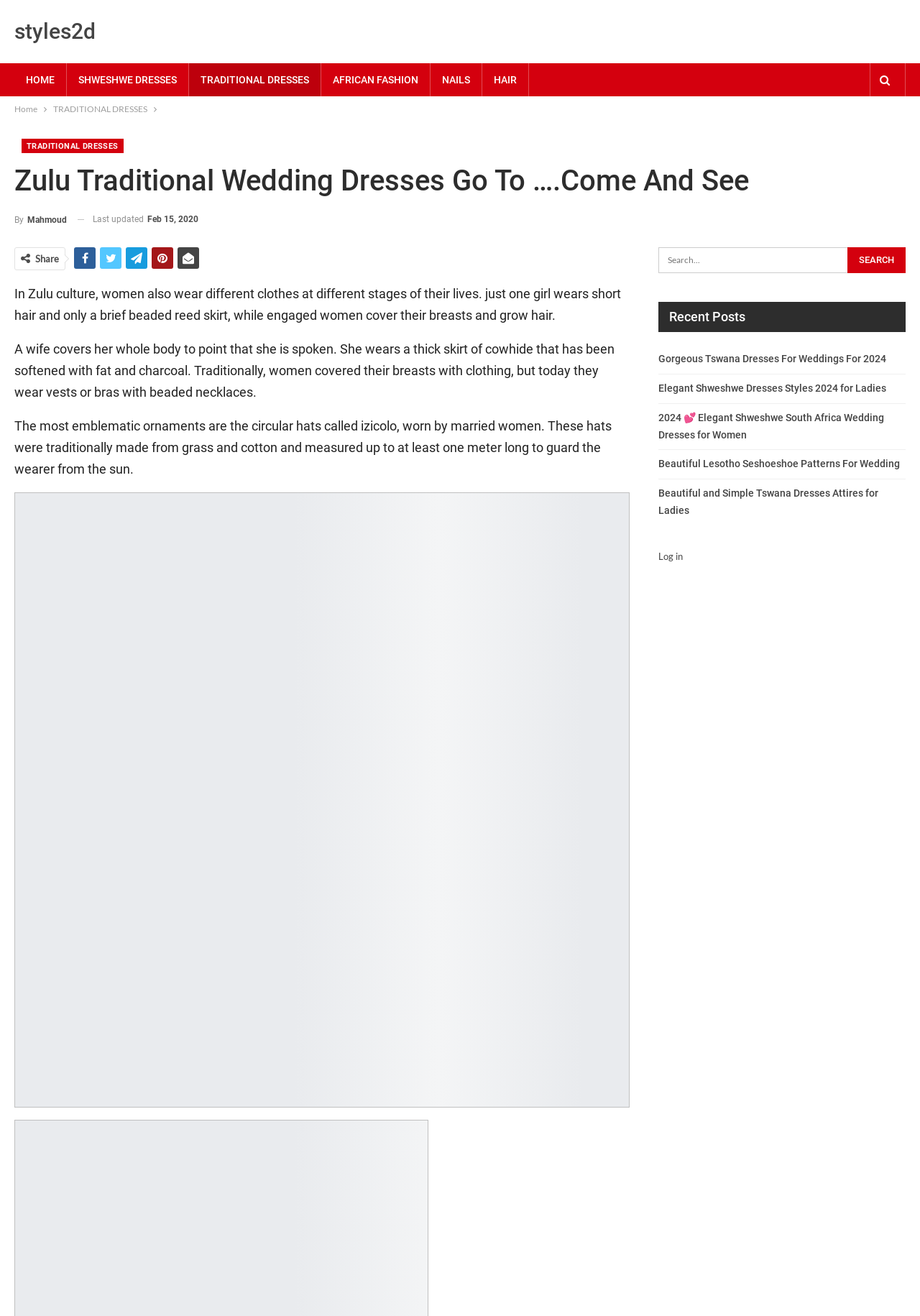Select the bounding box coordinates of the element I need to click to carry out the following instruction: "Click on the 'SHWESHWE DRESSES' link".

[0.073, 0.048, 0.205, 0.073]